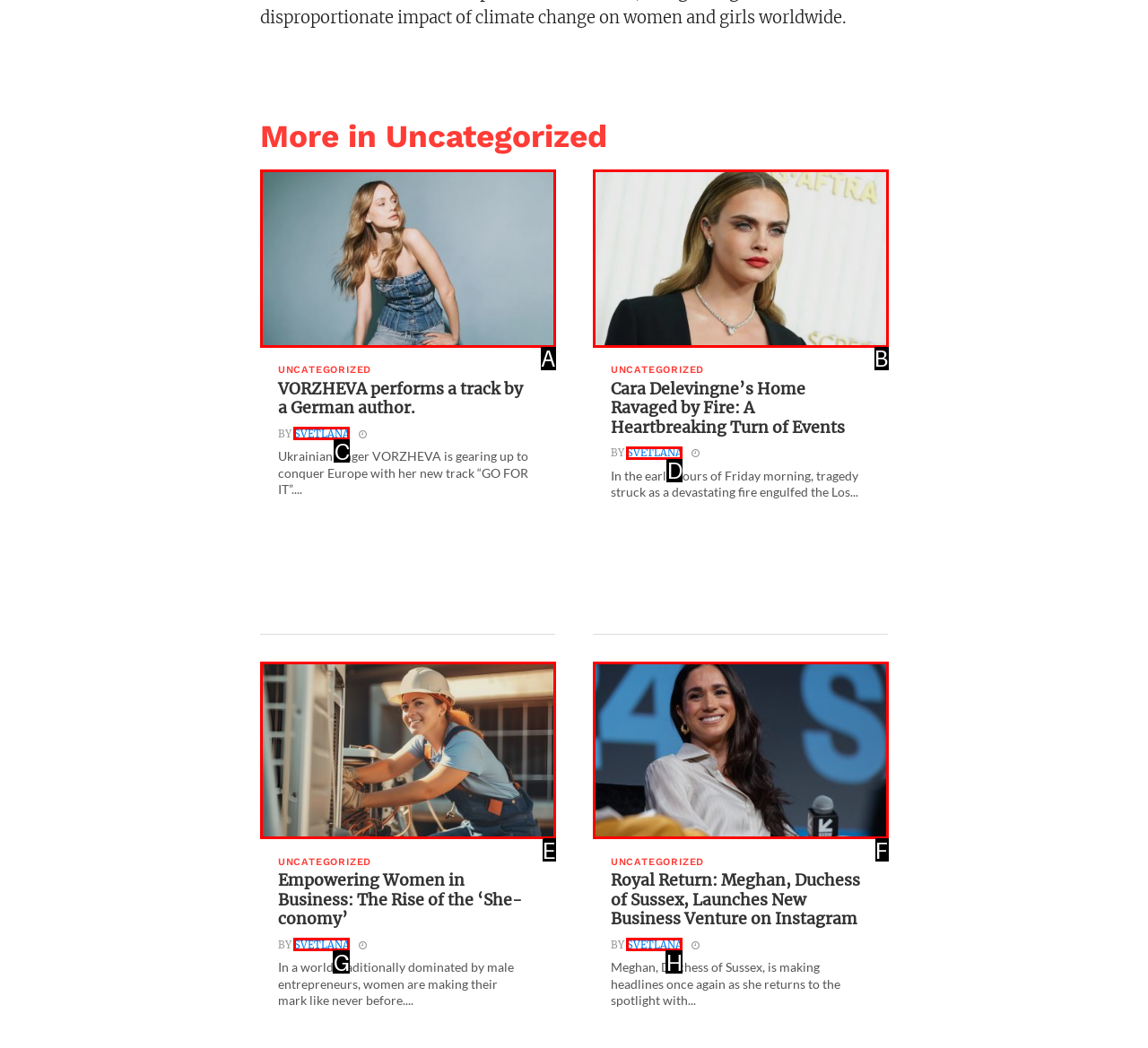Select the option that matches the description: parent_node: UNCATEGORIZED. Answer with the letter of the correct option directly.

E